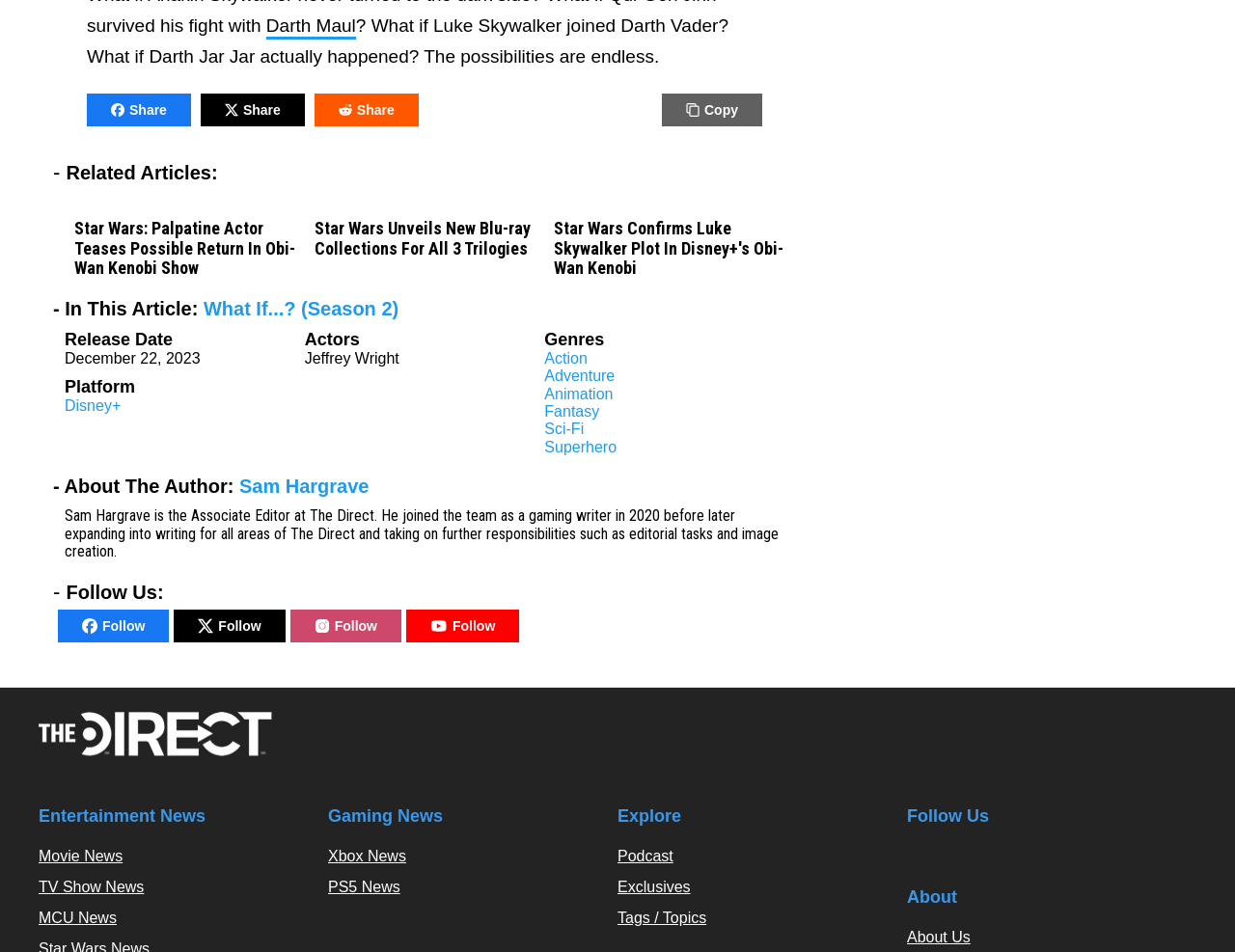Provide the bounding box coordinates of the HTML element this sentence describes: "About Us". The bounding box coordinates consist of four float numbers between 0 and 1, i.e., [left, top, right, bottom].

[0.734, 0.976, 0.786, 0.993]